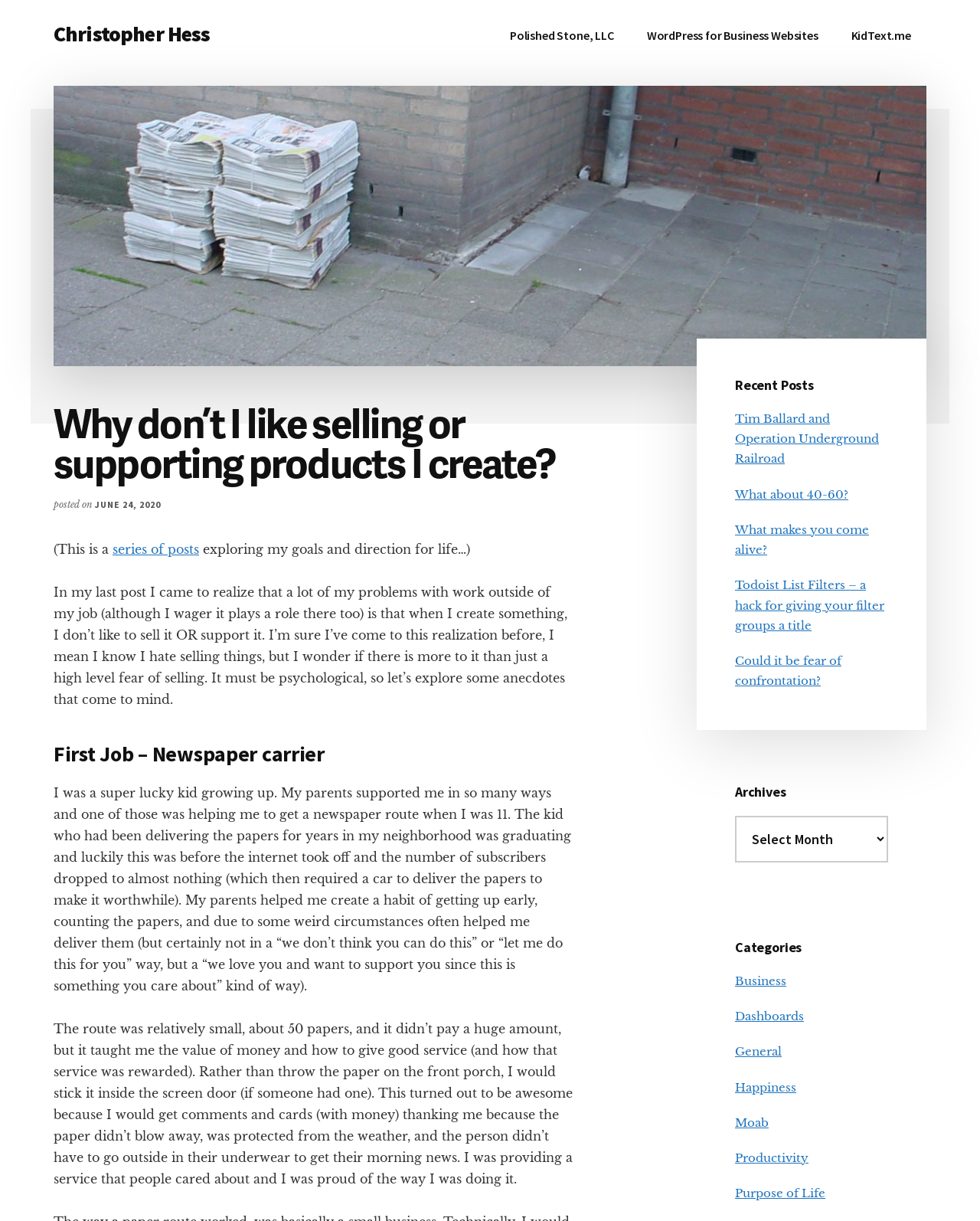Identify the bounding box coordinates of the element that should be clicked to fulfill this task: "View recent posts". The coordinates should be provided as four float numbers between 0 and 1, i.e., [left, top, right, bottom].

[0.75, 0.309, 0.906, 0.322]